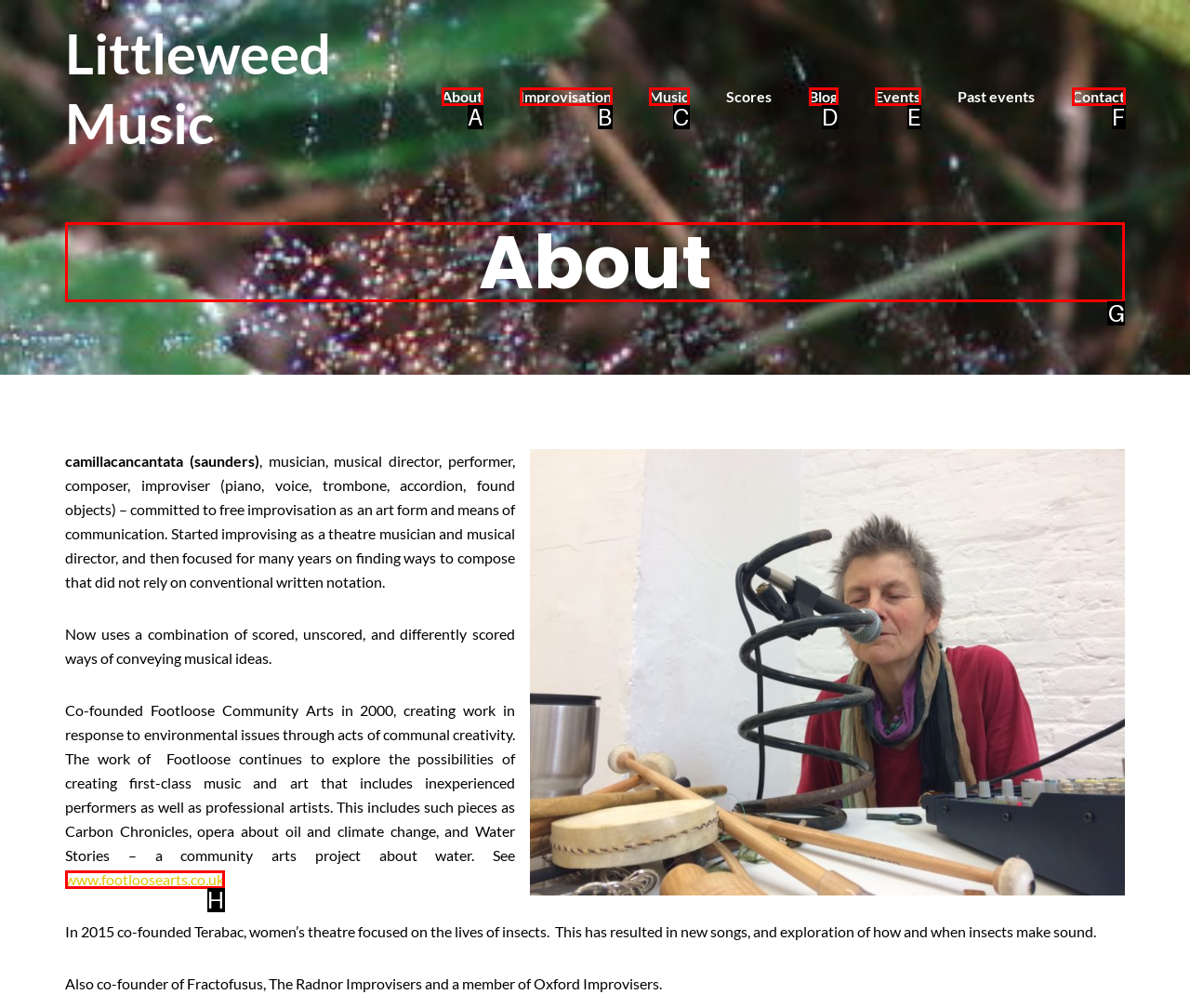Point out the HTML element I should click to achieve the following: Read the 'About' heading Reply with the letter of the selected element.

G